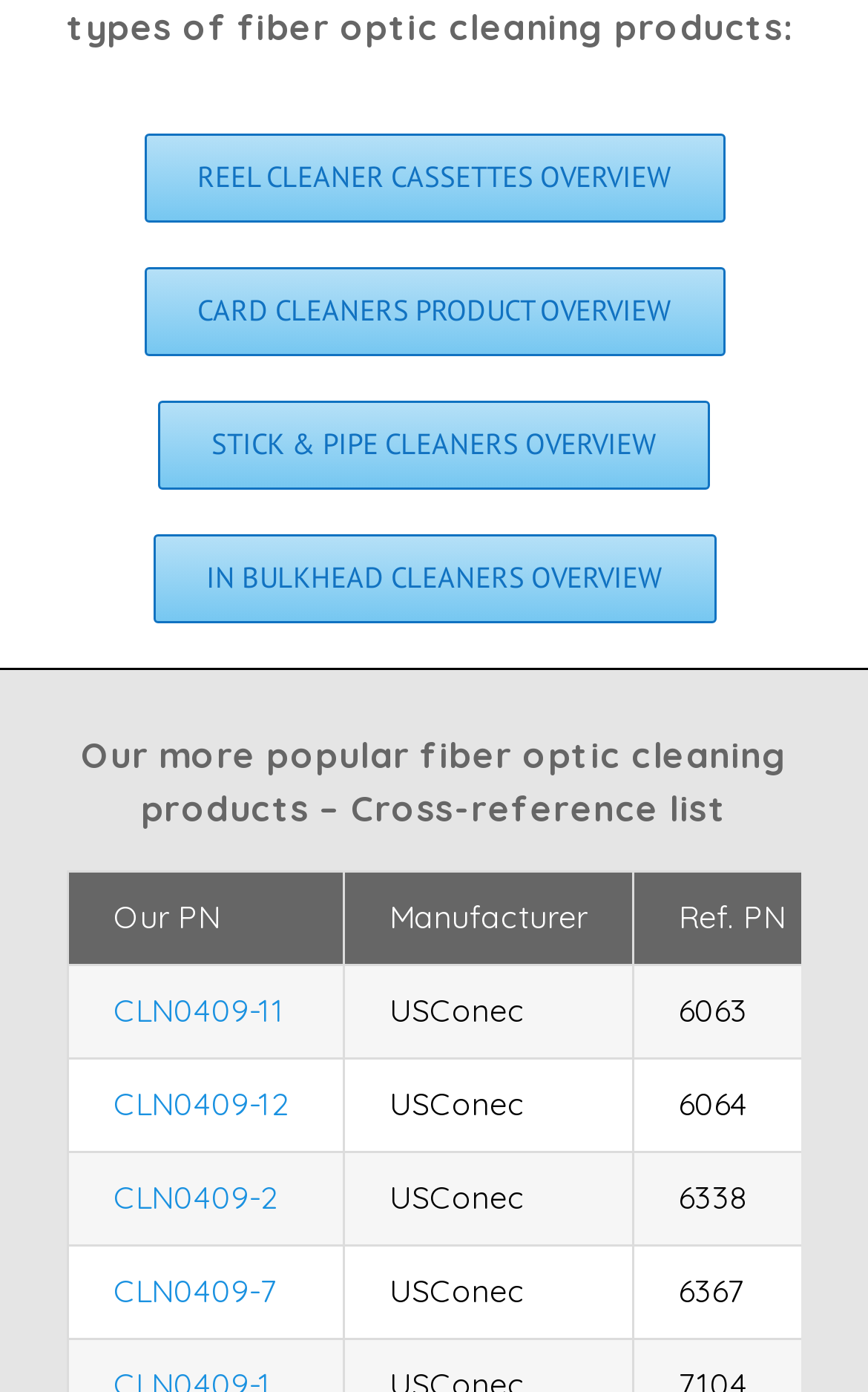Determine the bounding box coordinates for the area that should be clicked to carry out the following instruction: "Check stick & pipe cleaners overview".

[0.182, 0.288, 0.818, 0.352]